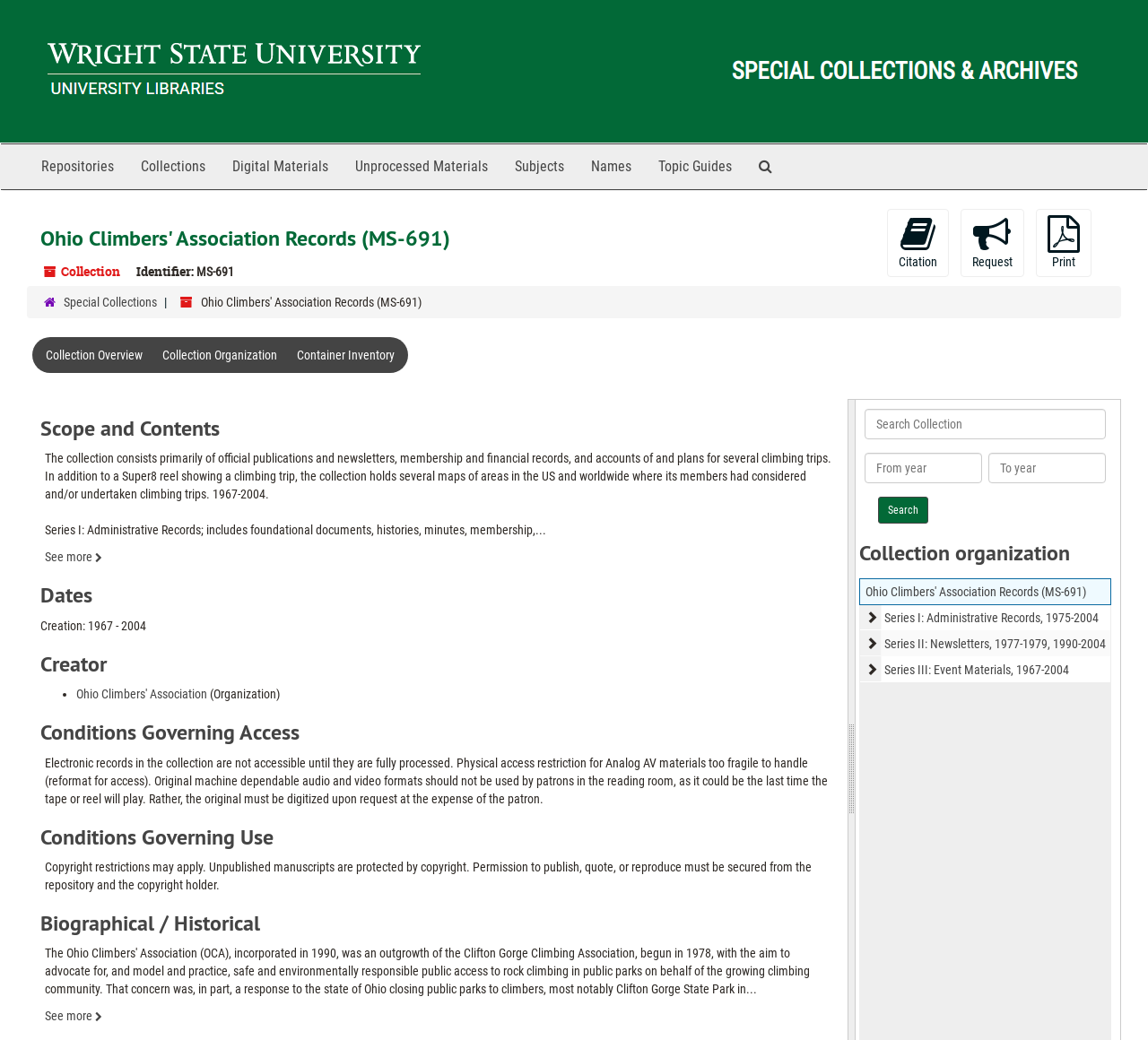Please determine the bounding box coordinates for the element with the description: "Services".

None